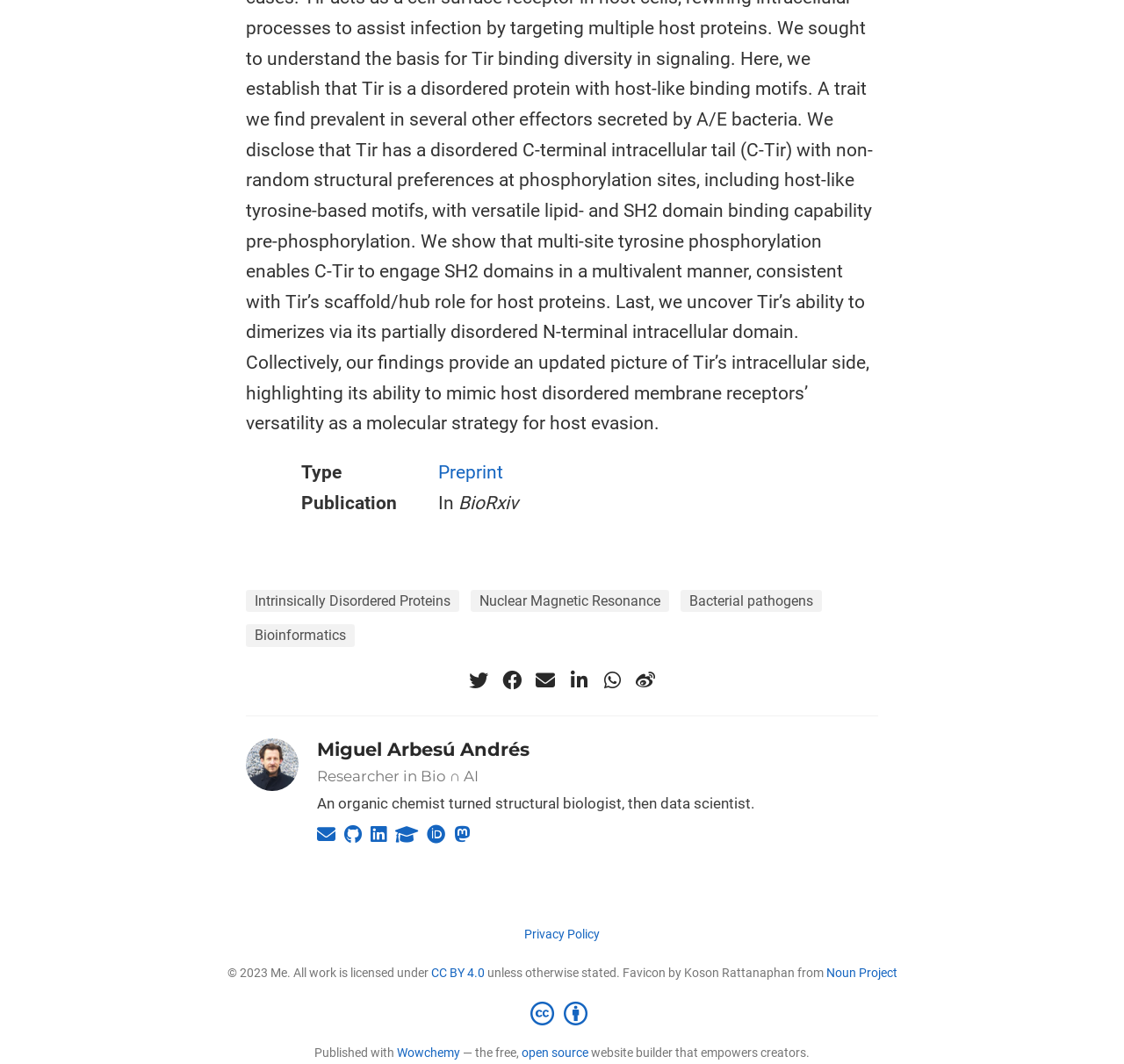Please provide the bounding box coordinates for the element that needs to be clicked to perform the instruction: "Read the Privacy Policy". The coordinates must consist of four float numbers between 0 and 1, formatted as [left, top, right, bottom].

[0.466, 0.871, 0.534, 0.884]